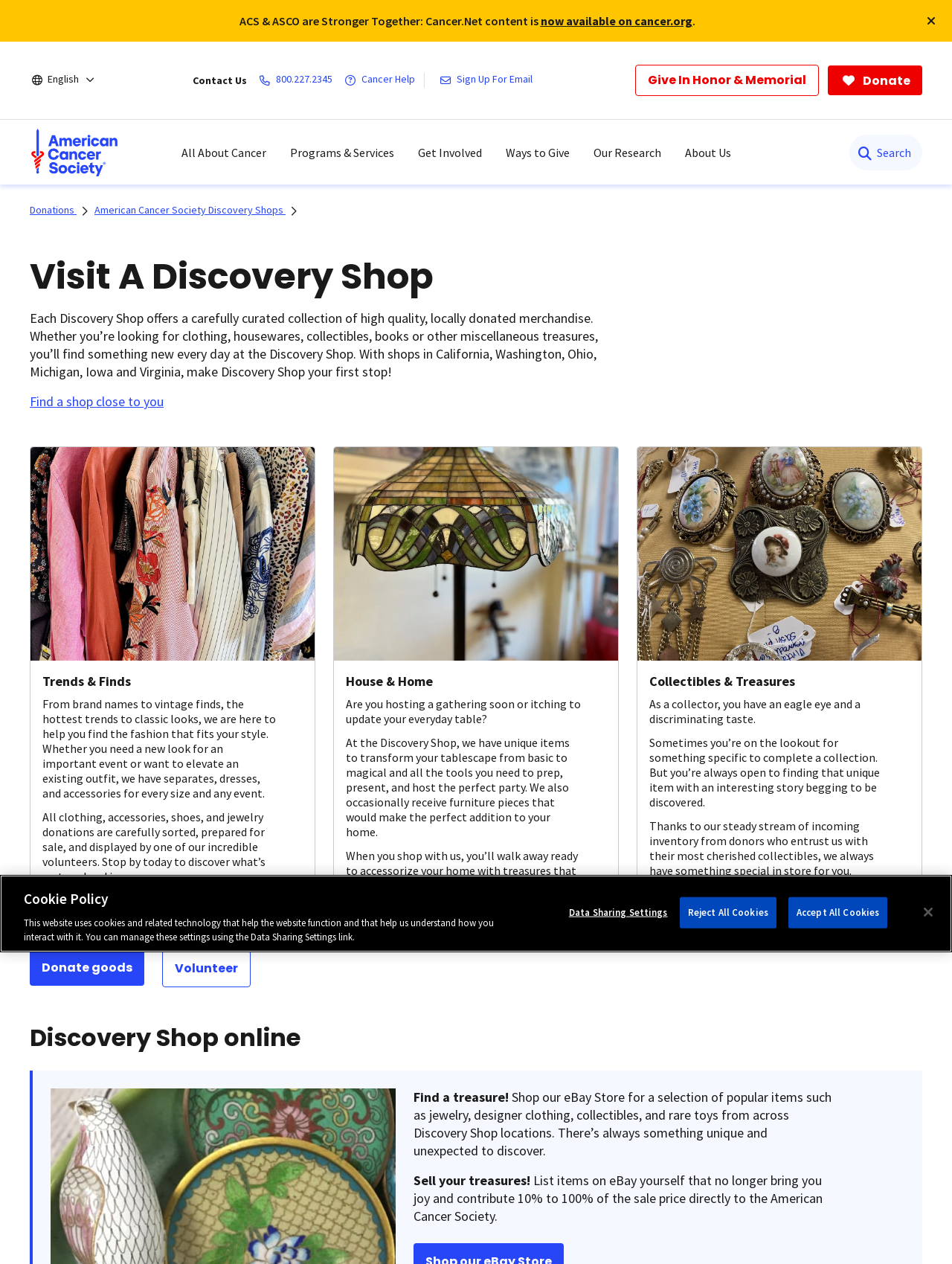Please locate the bounding box coordinates for the element that should be clicked to achieve the following instruction: "Click the 'Find a shop close to you' link". Ensure the coordinates are given as four float numbers between 0 and 1, i.e., [left, top, right, bottom].

[0.031, 0.311, 0.172, 0.324]